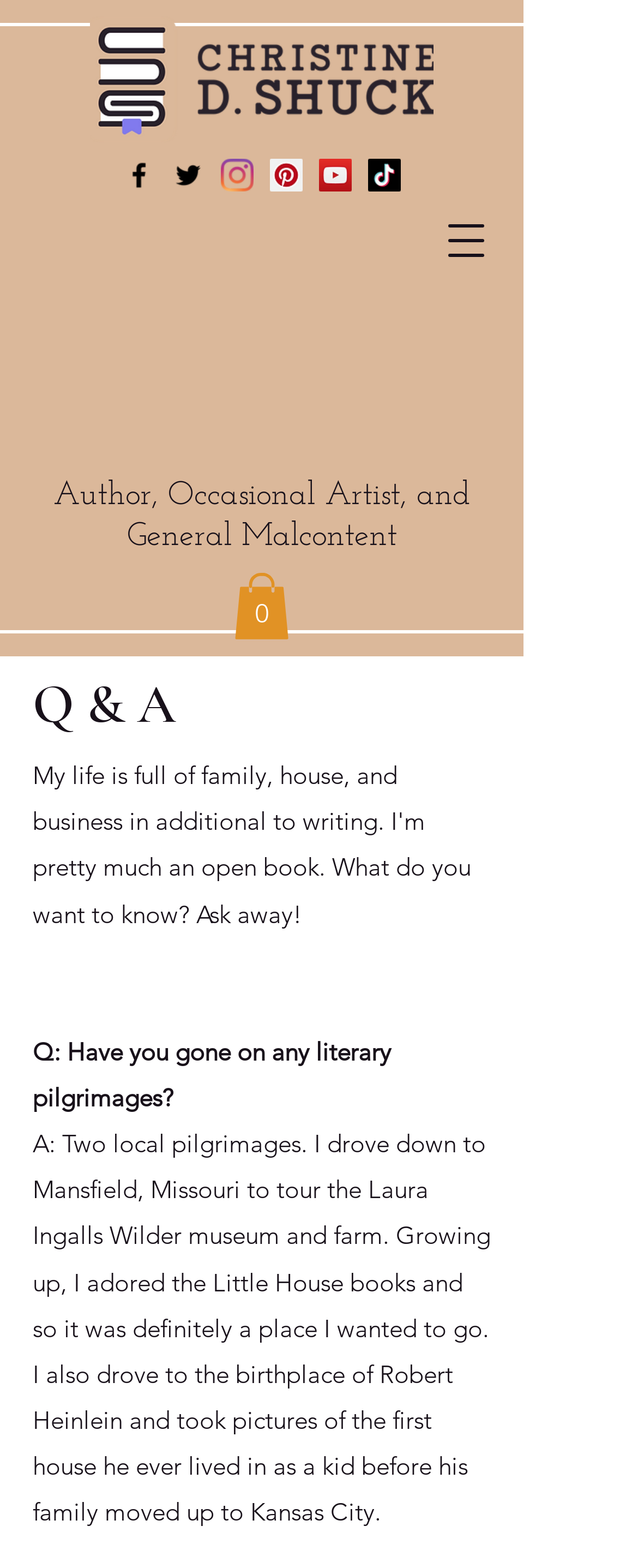Please provide a one-word or short phrase answer to the question:
How many social media links are available?

5